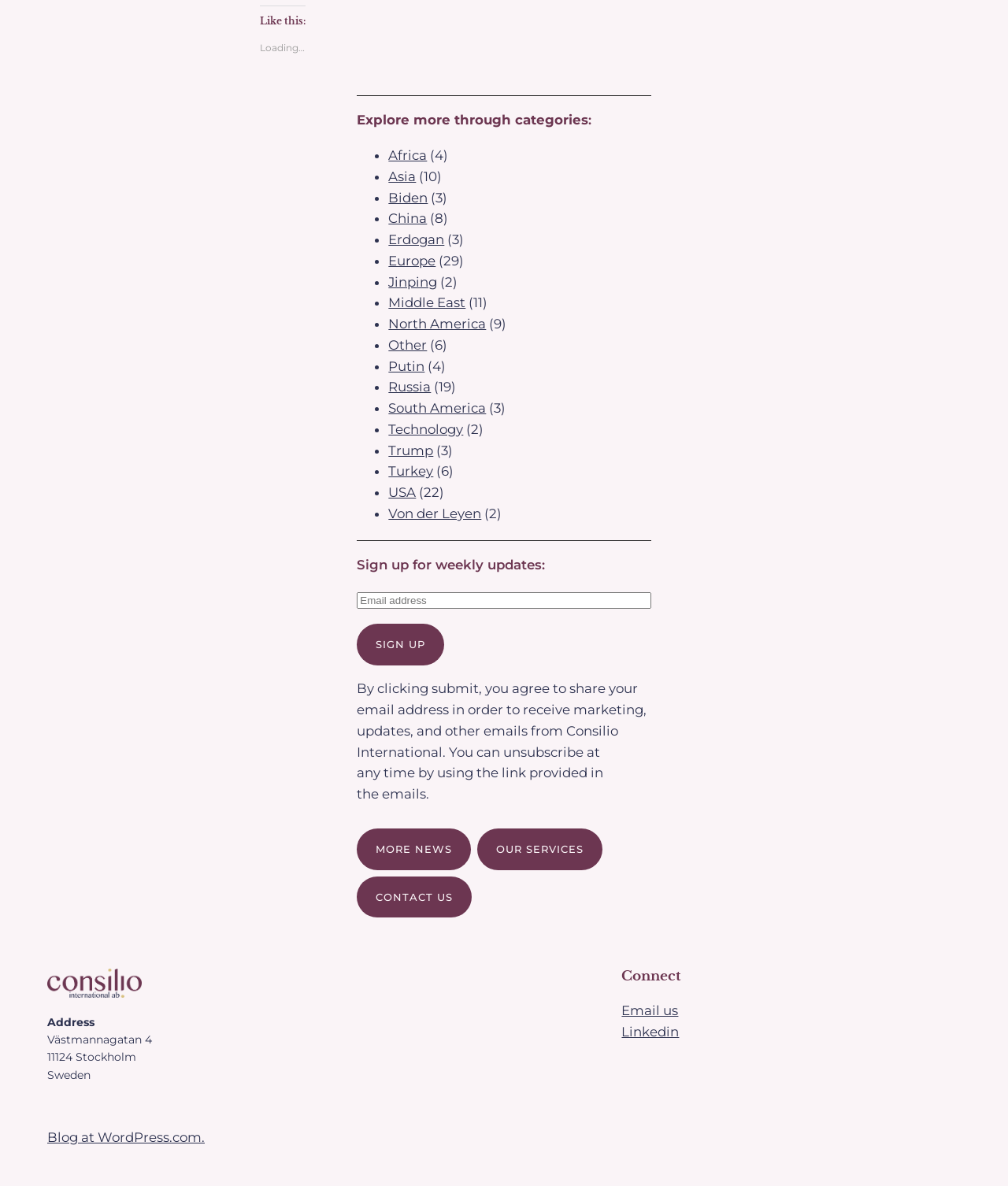How can users connect with Consilio International?
Please give a detailed answer to the question using the information shown in the image.

The webpage provides a 'Connect' section, which includes links to email Consilio International and to their LinkedIn page. This suggests that users can connect with the organization through these channels.